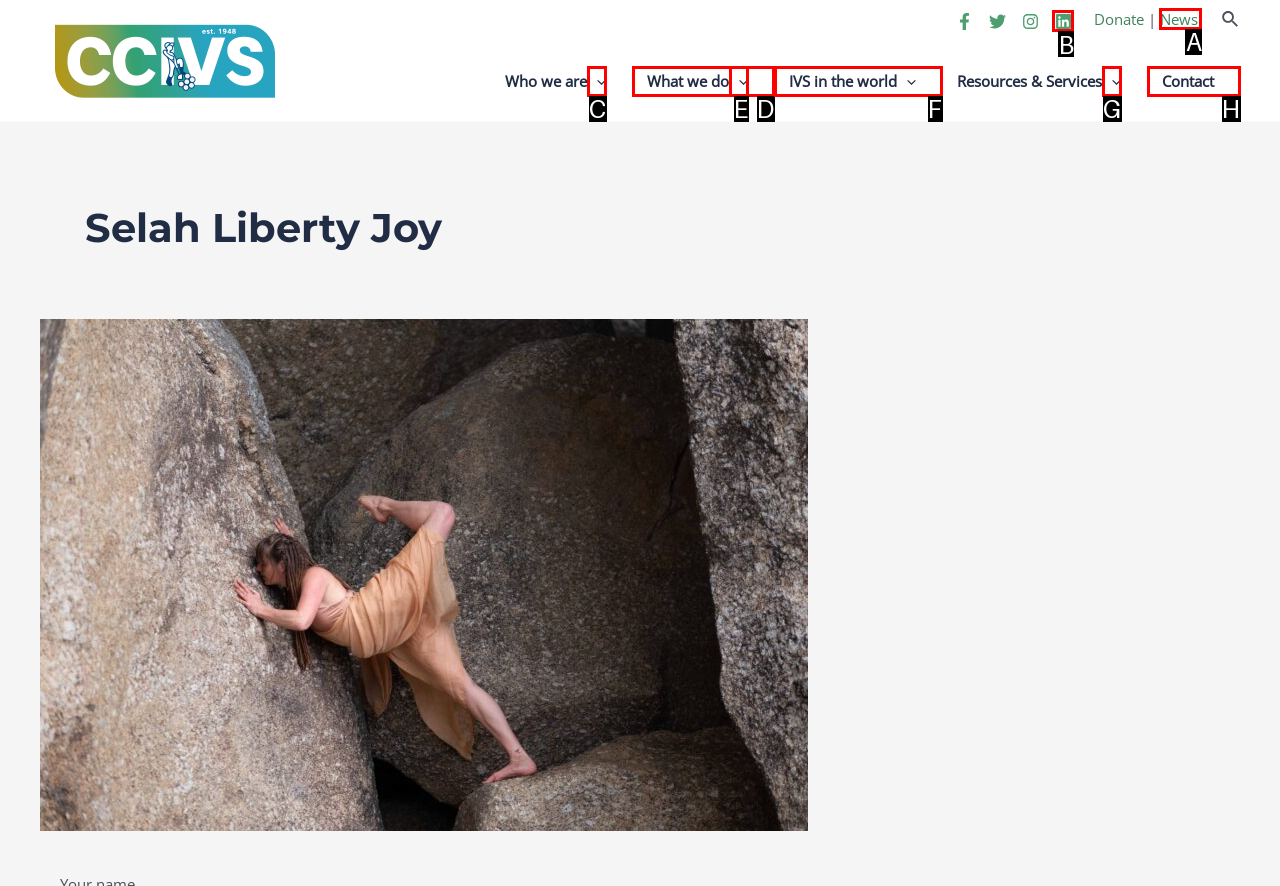Which choice should you pick to execute the task: Read the news
Respond with the letter associated with the correct option only.

A